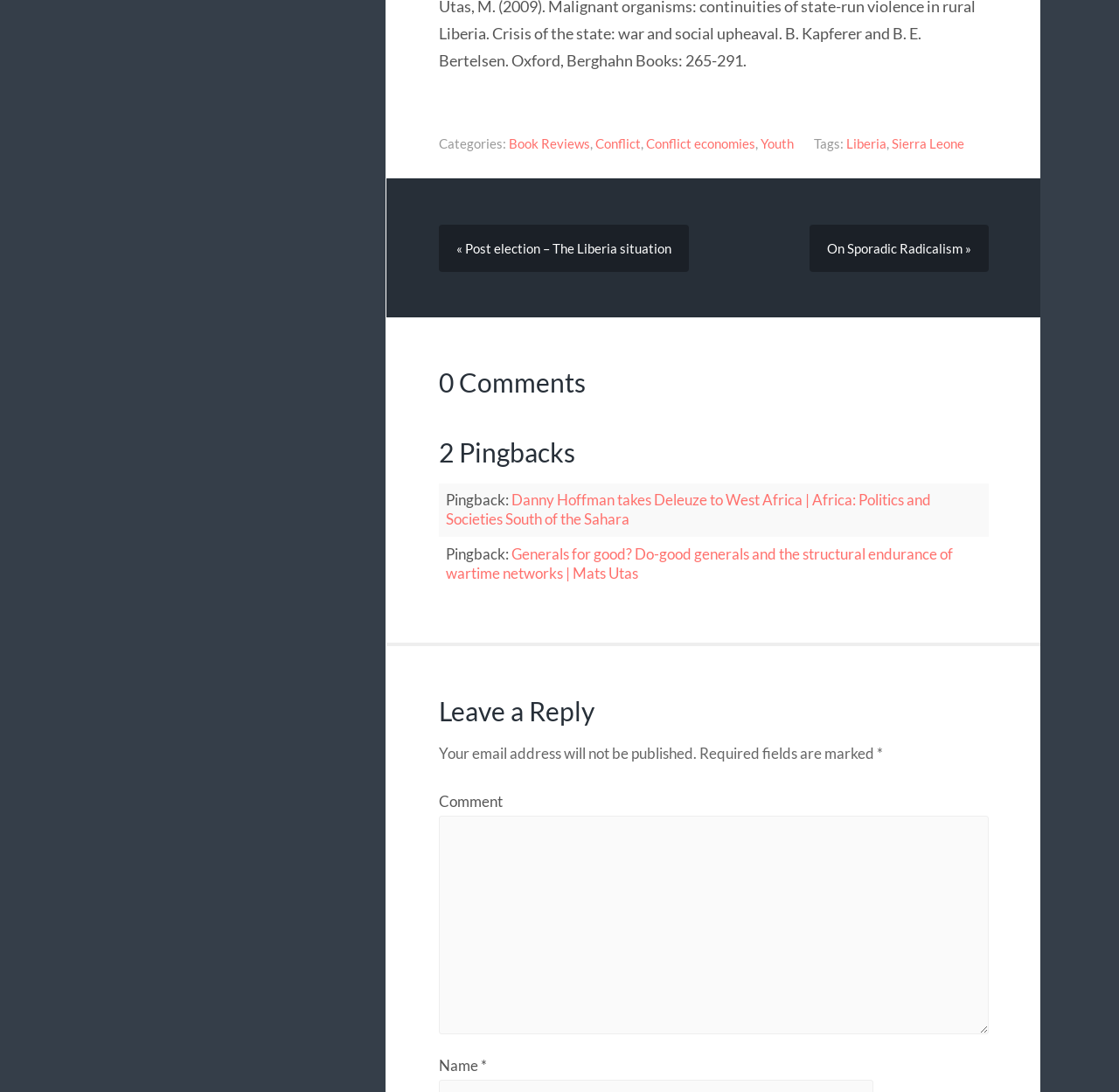Please identify the bounding box coordinates of the element that needs to be clicked to execute the following command: "Click on the 'Book Reviews' category". Provide the bounding box using four float numbers between 0 and 1, formatted as [left, top, right, bottom].

[0.454, 0.124, 0.527, 0.138]